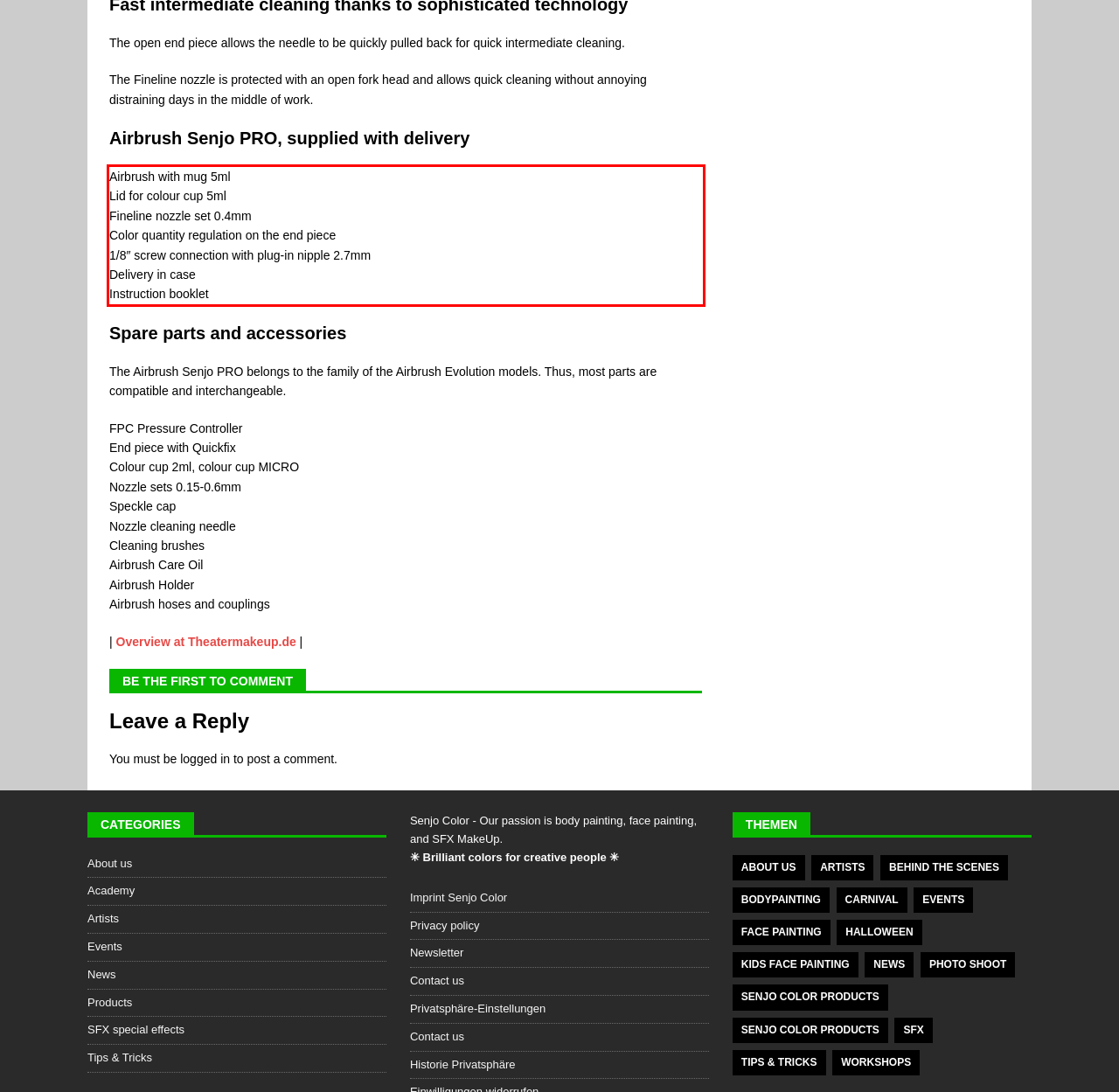Given a webpage screenshot, identify the text inside the red bounding box using OCR and extract it.

Airbrush with mug 5ml Lid for colour cup 5ml Fineline nozzle set 0.4mm Color quantity regulation on the end piece 1/8″ screw connection with plug-in nipple 2.7mm Delivery in case Instruction booklet